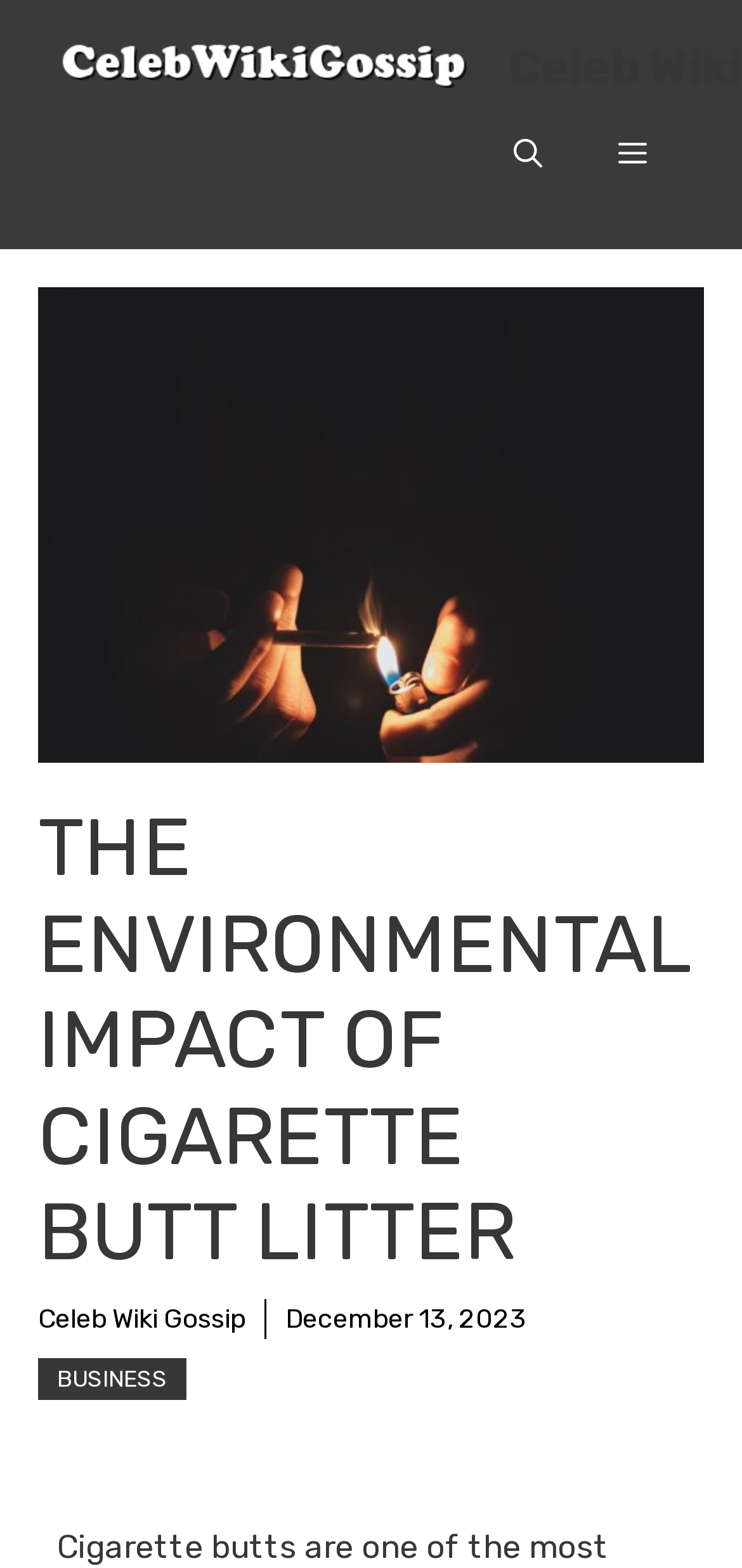Predict the bounding box of the UI element based on this description: "aria-label="Open search"".

[0.641, 0.062, 0.782, 0.135]